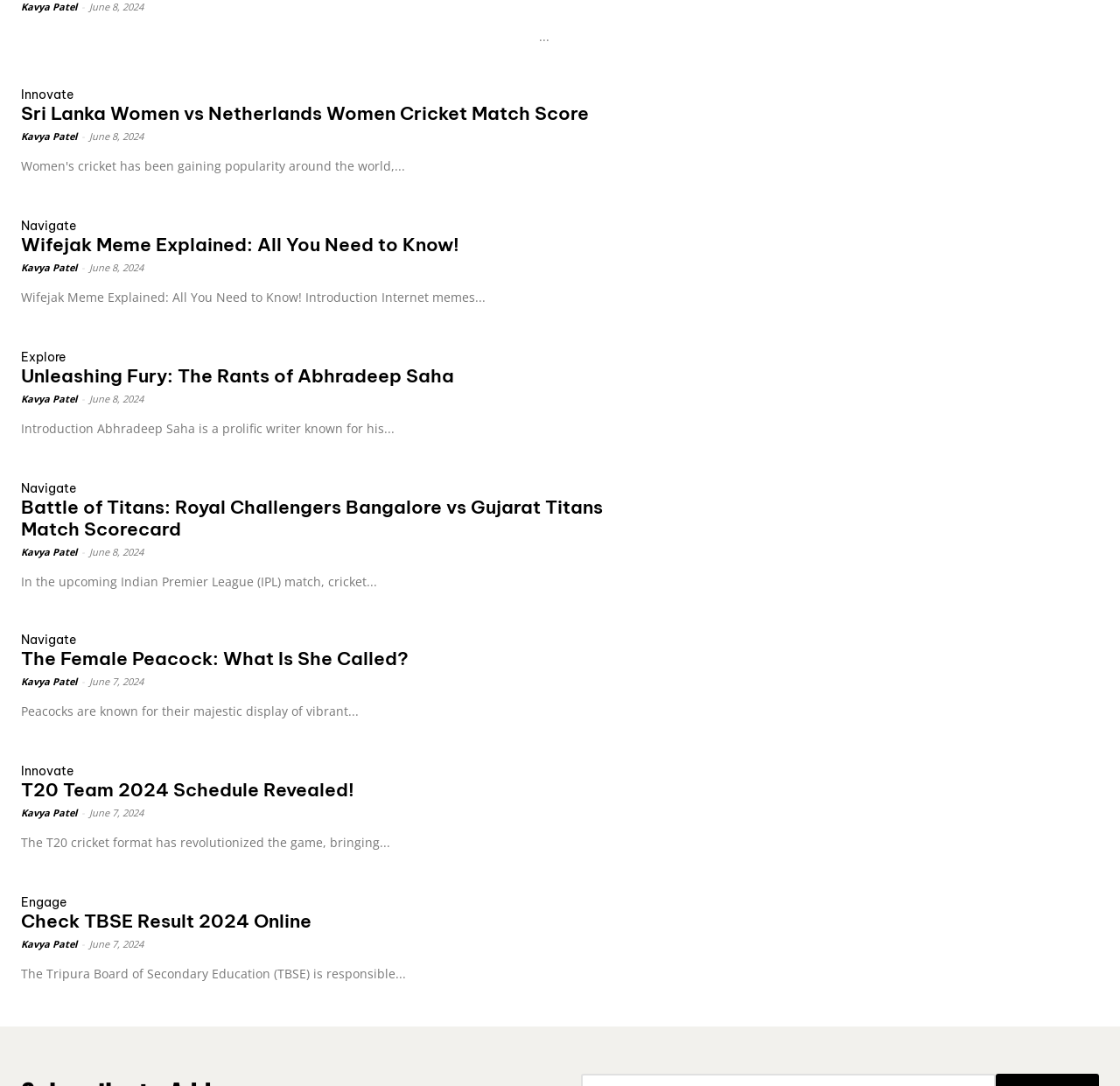Can you find the bounding box coordinates of the area I should click to execute the following instruction: "Learn about 'The Female Peacock: What Is She Called?'"?

[0.553, 0.573, 0.731, 0.665]